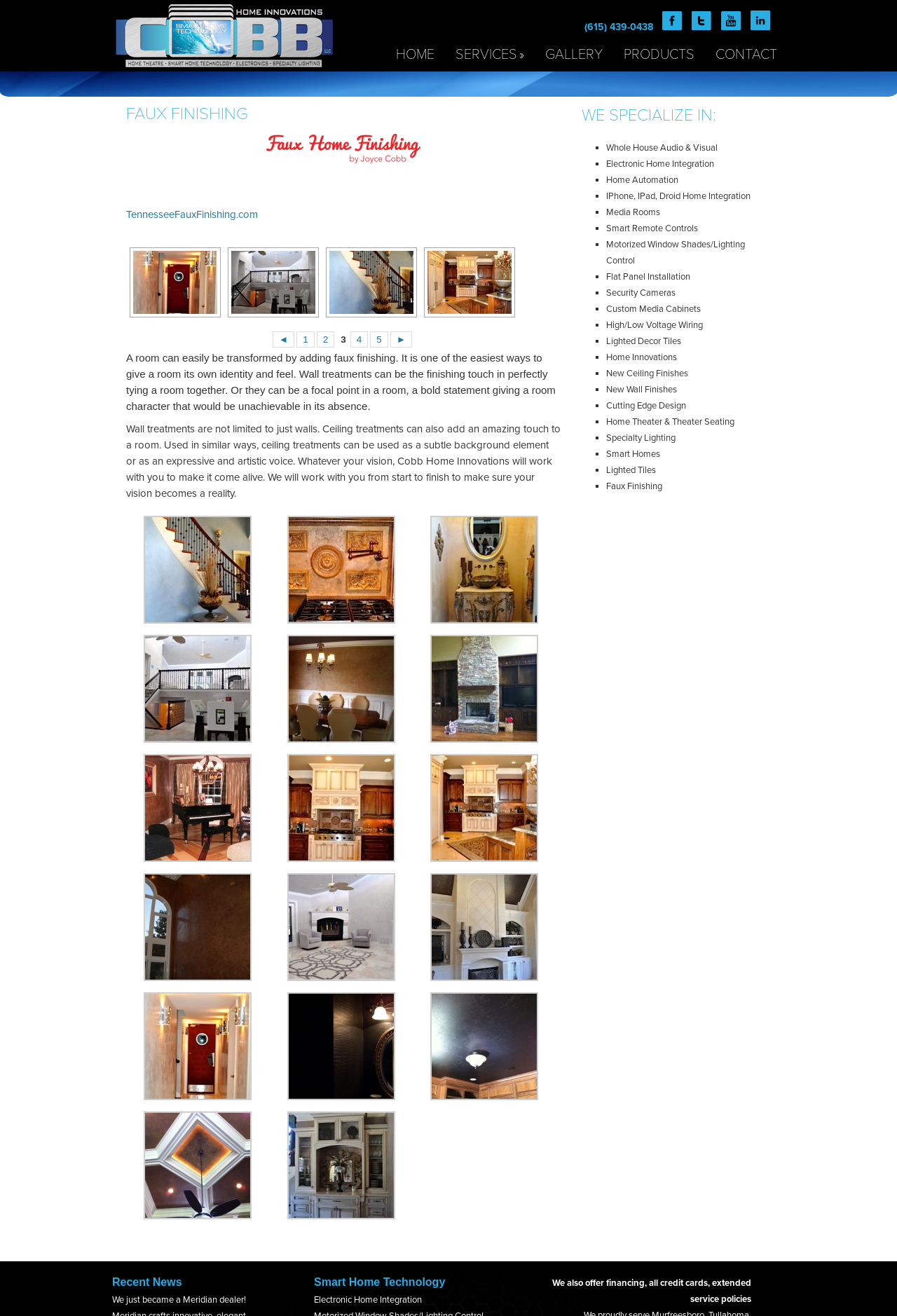Given the following UI element description: "Workplace Directory", find the bounding box coordinates in the webpage screenshot.

None